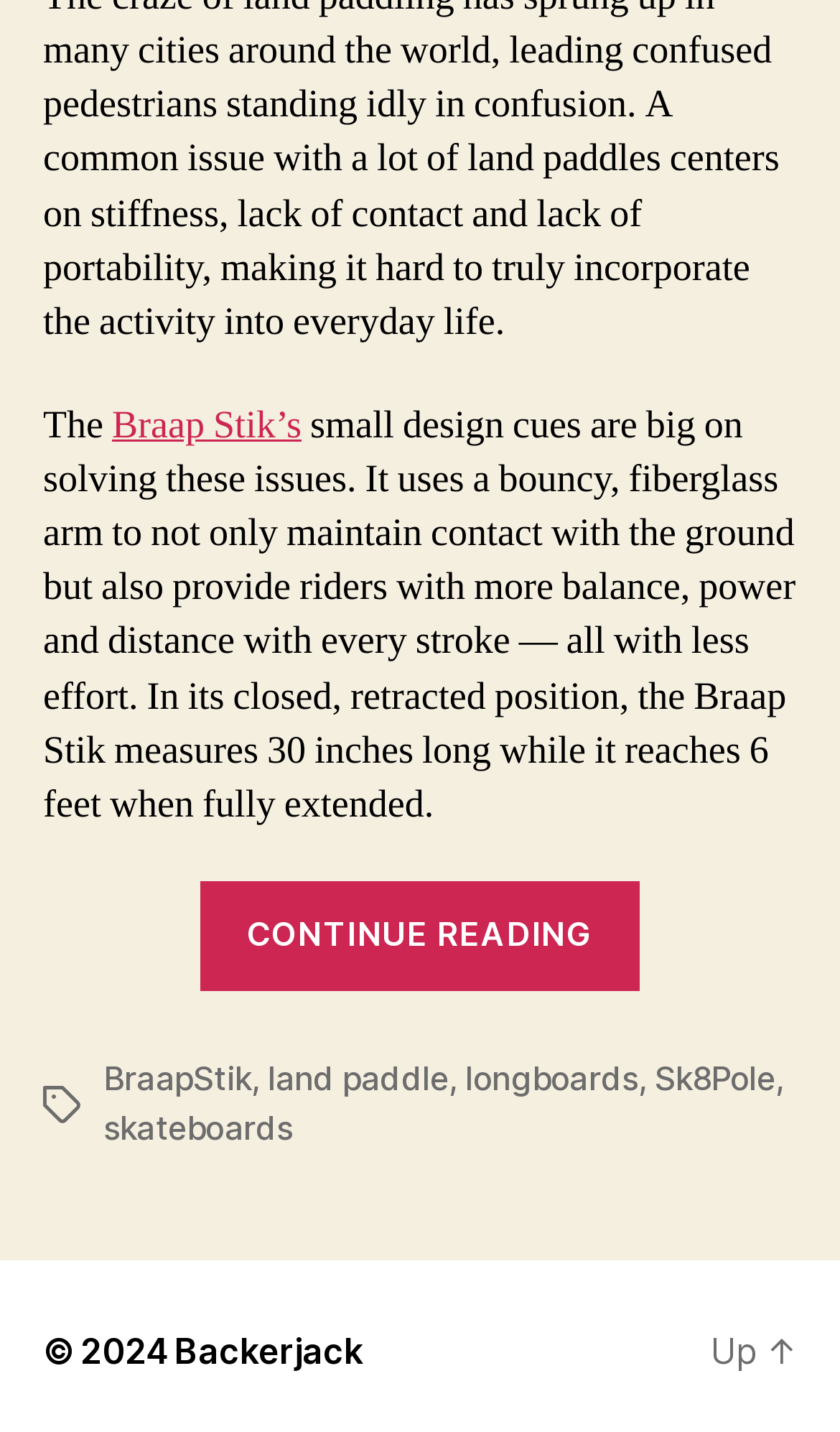How long is the Braap Stik when fully extended?
Give a single word or phrase answer based on the content of the image.

6 feet